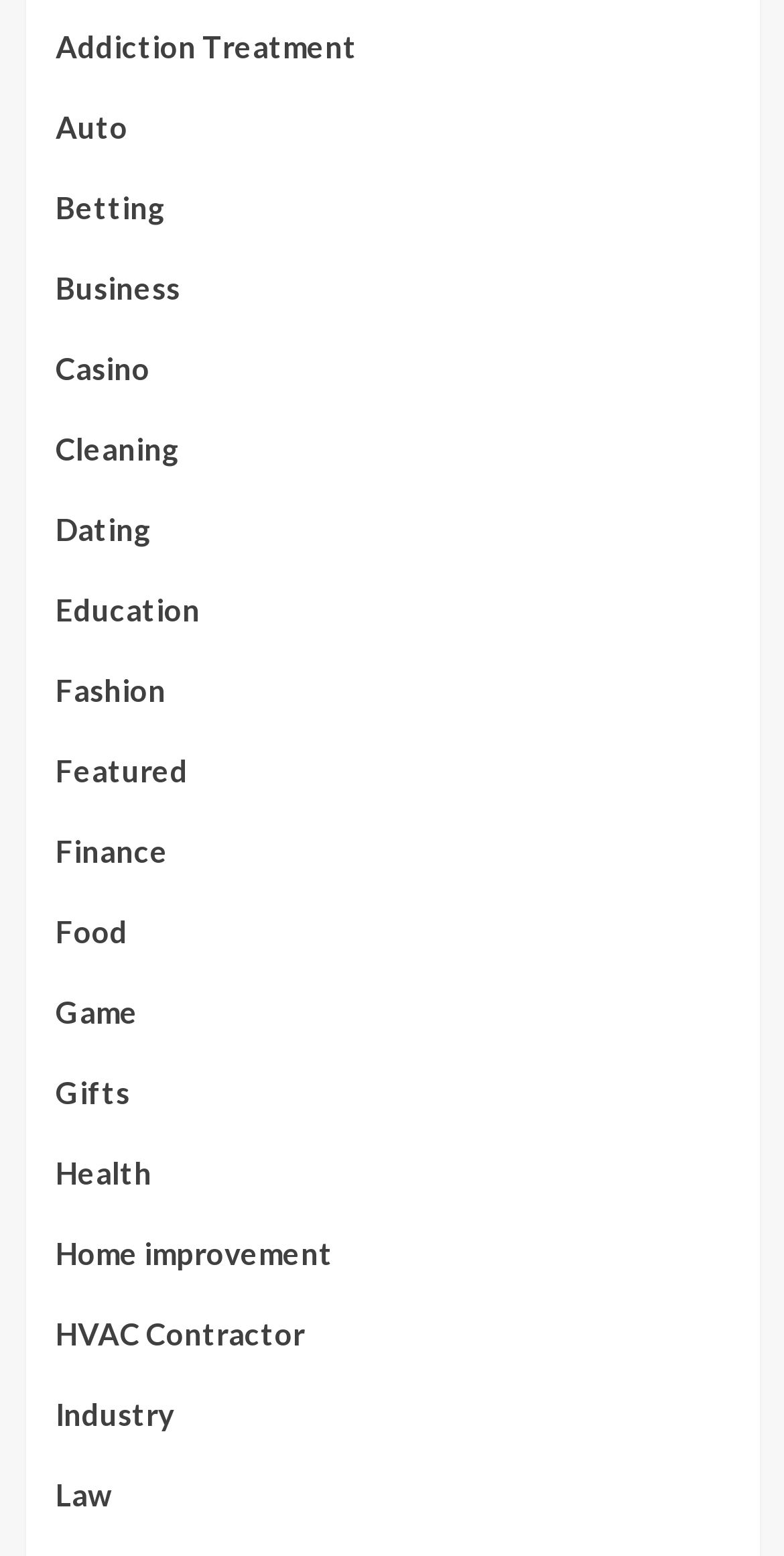Locate the bounding box coordinates of the area where you should click to accomplish the instruction: "Go to problems page".

None